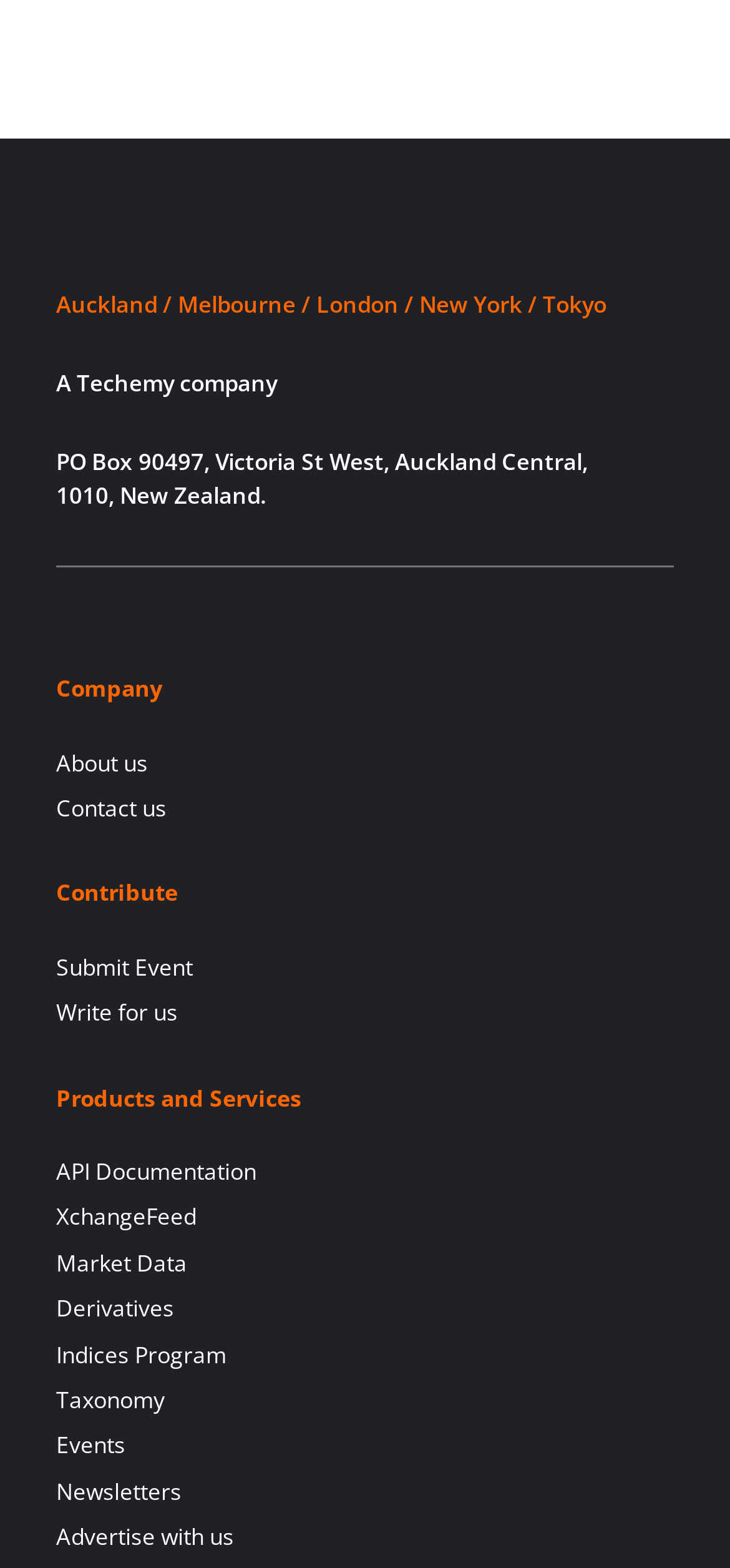What is the purpose of the 'Contribute' section?
Look at the screenshot and respond with one word or a short phrase.

Submit Event, Write for us